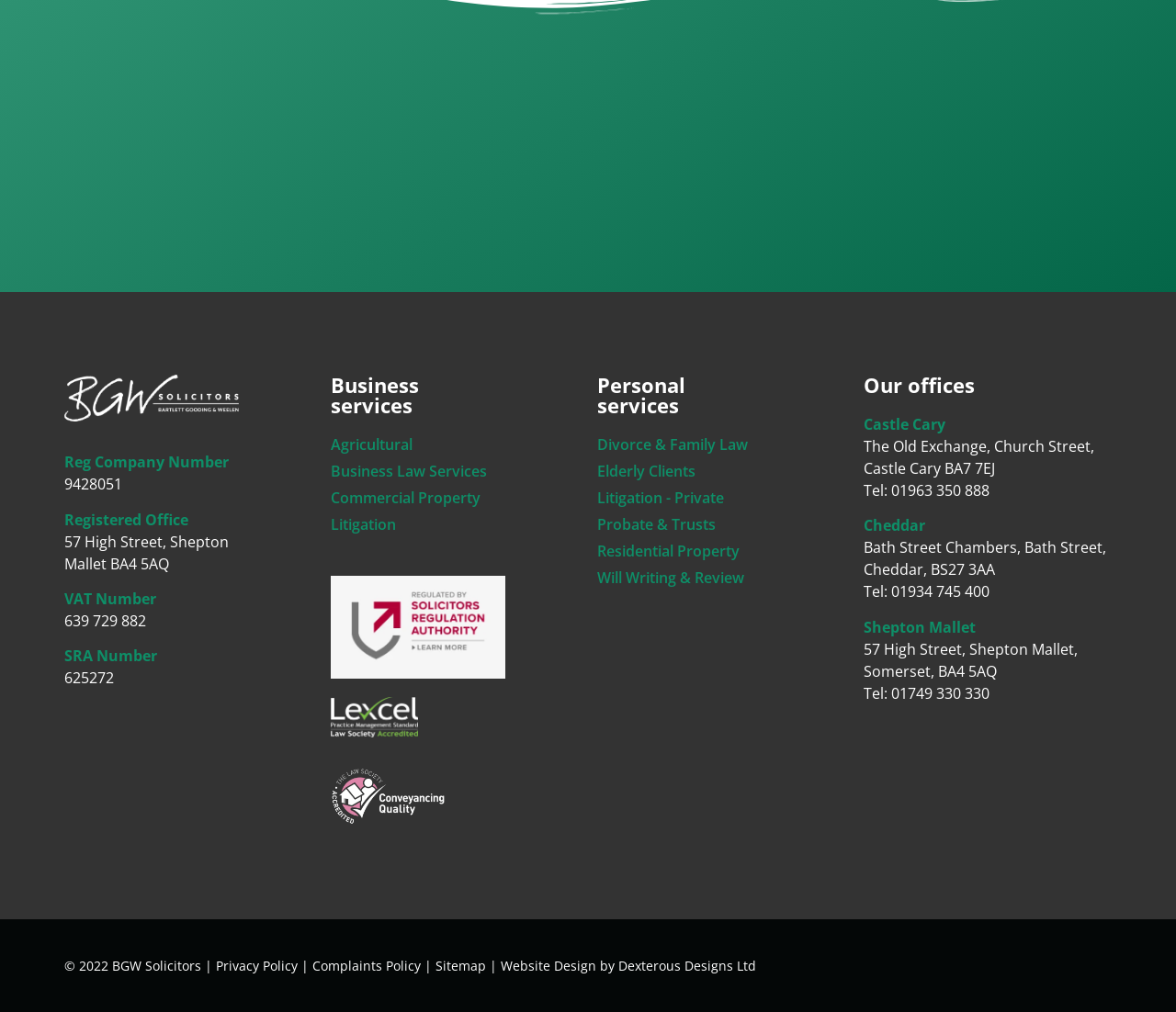How many office locations are listed?
Answer with a single word or short phrase according to what you see in the image.

3